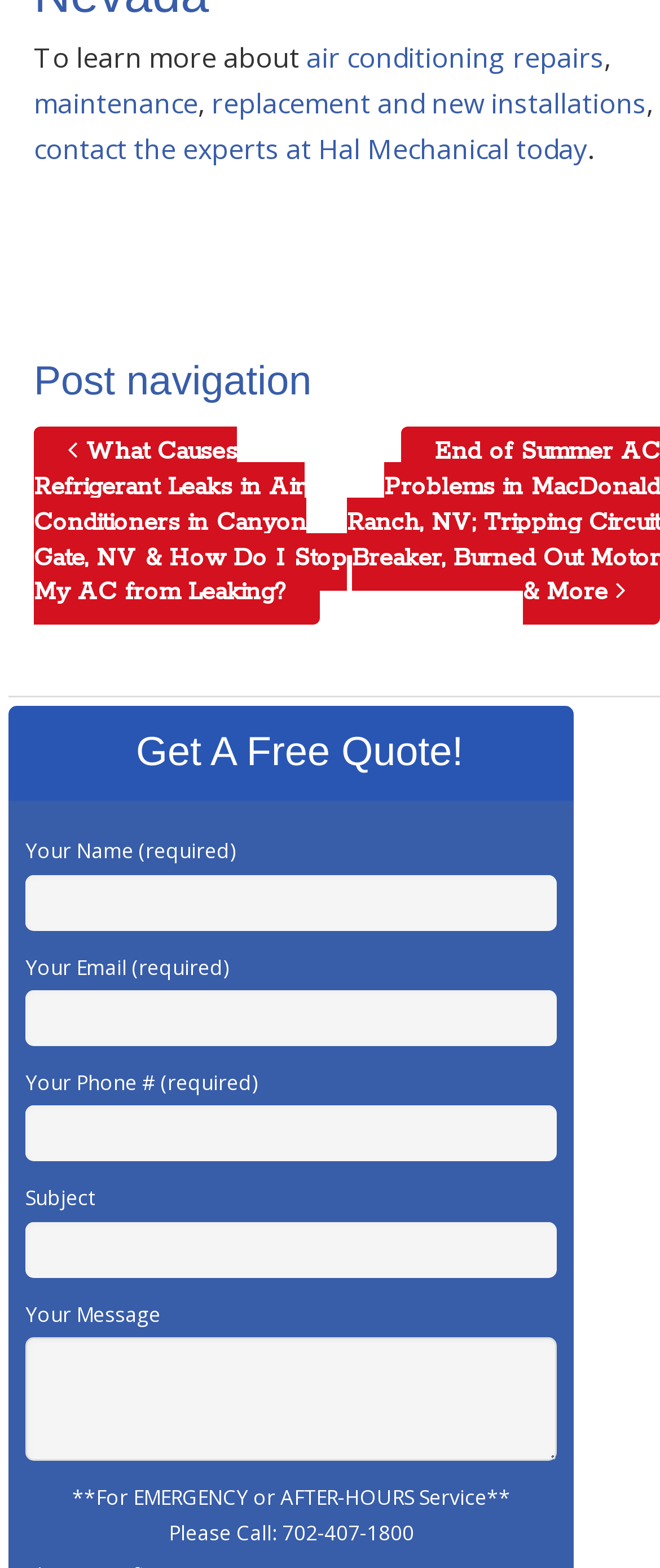Please locate the bounding box coordinates of the region I need to click to follow this instruction: "enter your name".

[0.039, 0.558, 0.844, 0.593]